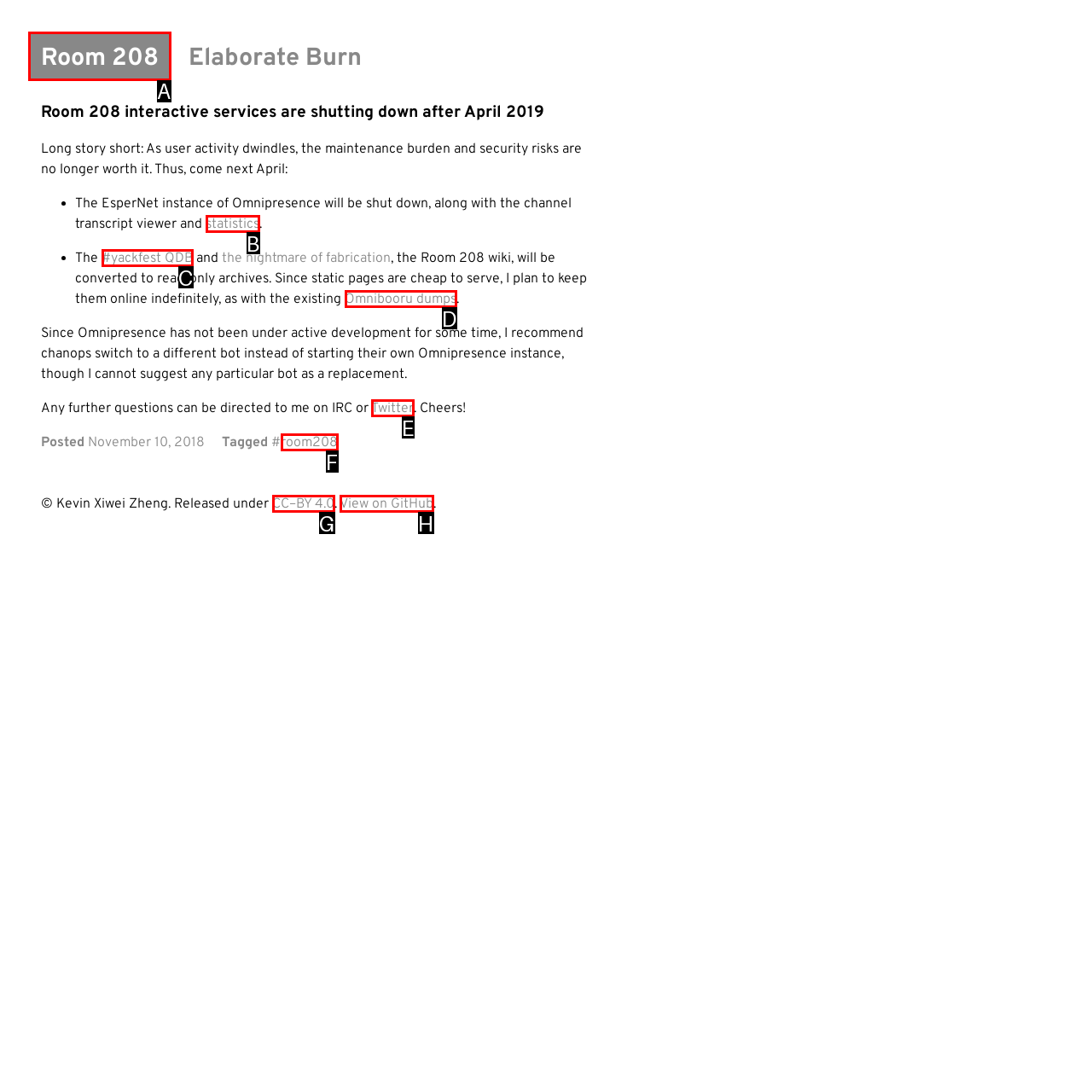Please provide the letter of the UI element that best fits the following description: View on GitHub
Respond with the letter from the given choices only.

H